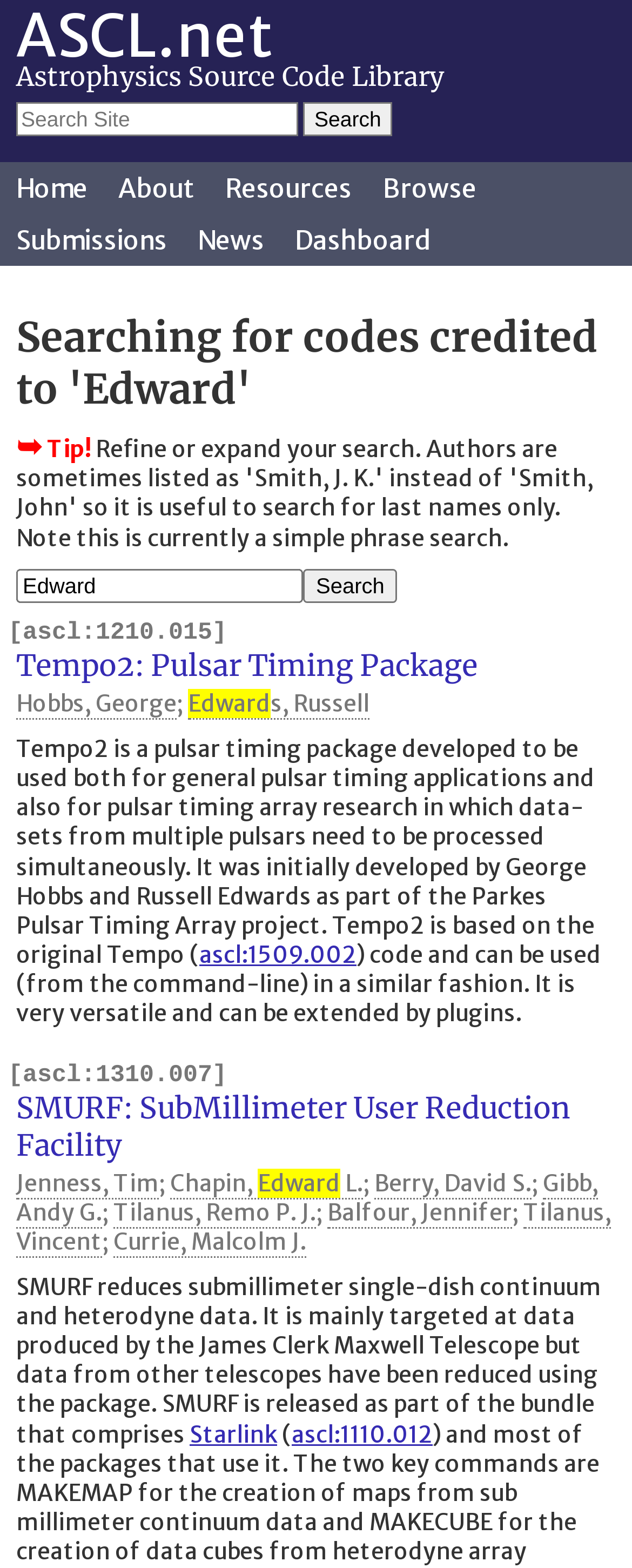Determine the bounding box coordinates for the area you should click to complete the following instruction: "Go to Home page".

[0.005, 0.103, 0.159, 0.136]